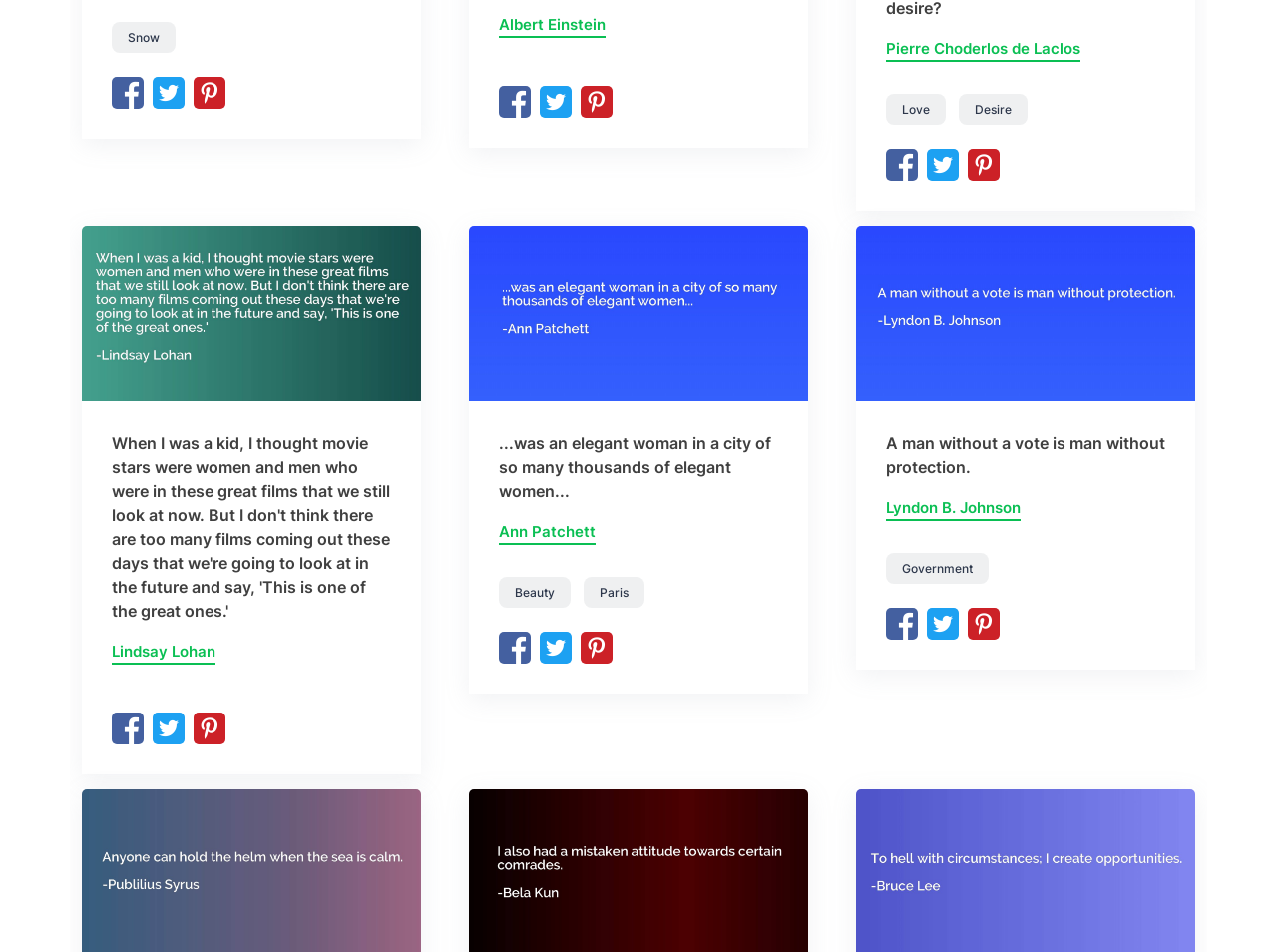How many social media platforms are mentioned on this webpage?
Using the image, provide a detailed and thorough answer to the question.

I observed that there are three social media platforms mentioned on this webpage: Facebook, Twitter, and Pinterest. Each of them has an image and a link associated with it, and they appear multiple times on the webpage.